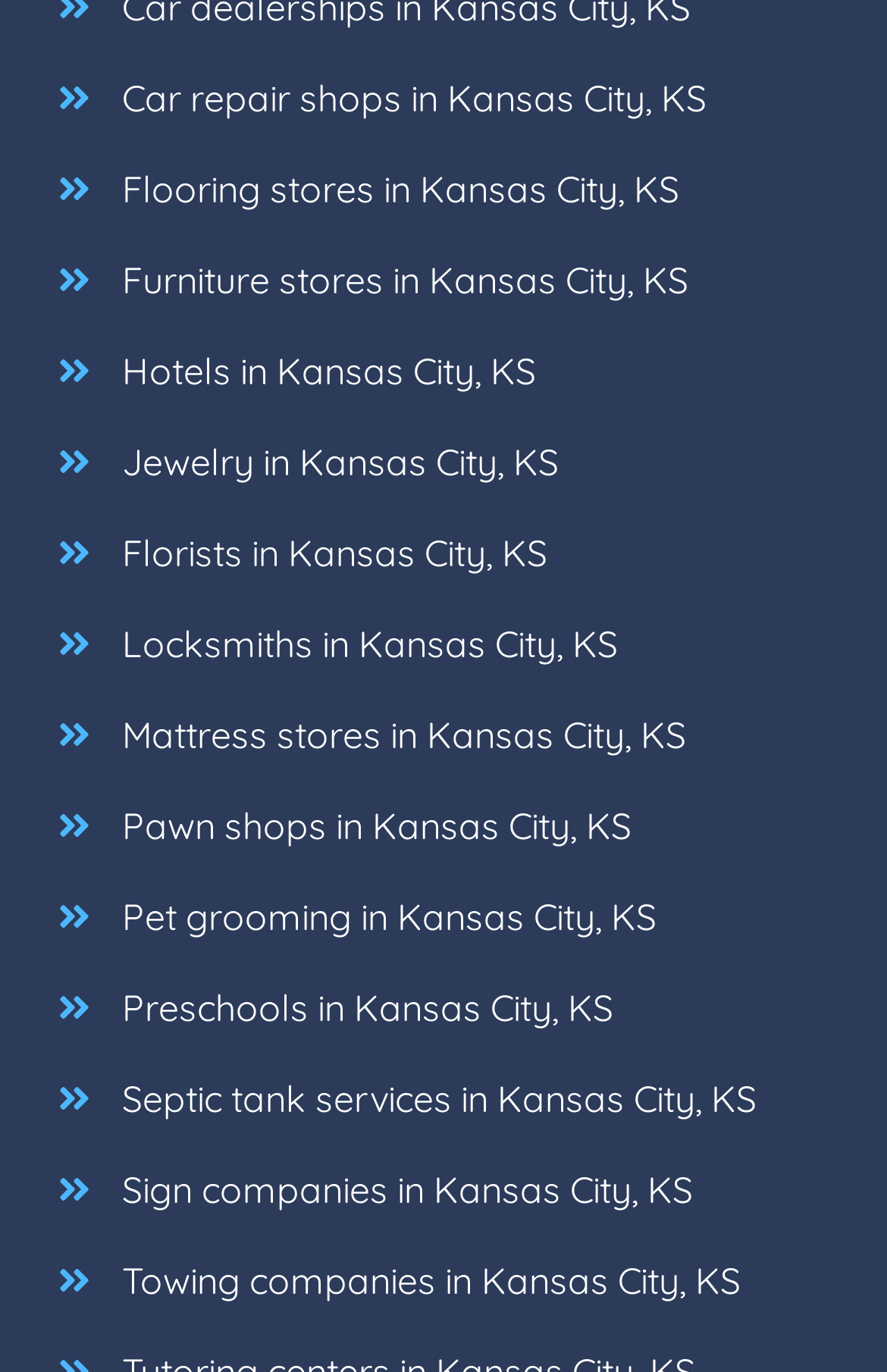How many types of businesses are listed on this webpage?
Using the image, provide a detailed and thorough answer to the question.

By counting the number of links on the webpage, I can see that there are 15 different types of businesses listed, ranging from car repair shops to towing companies.